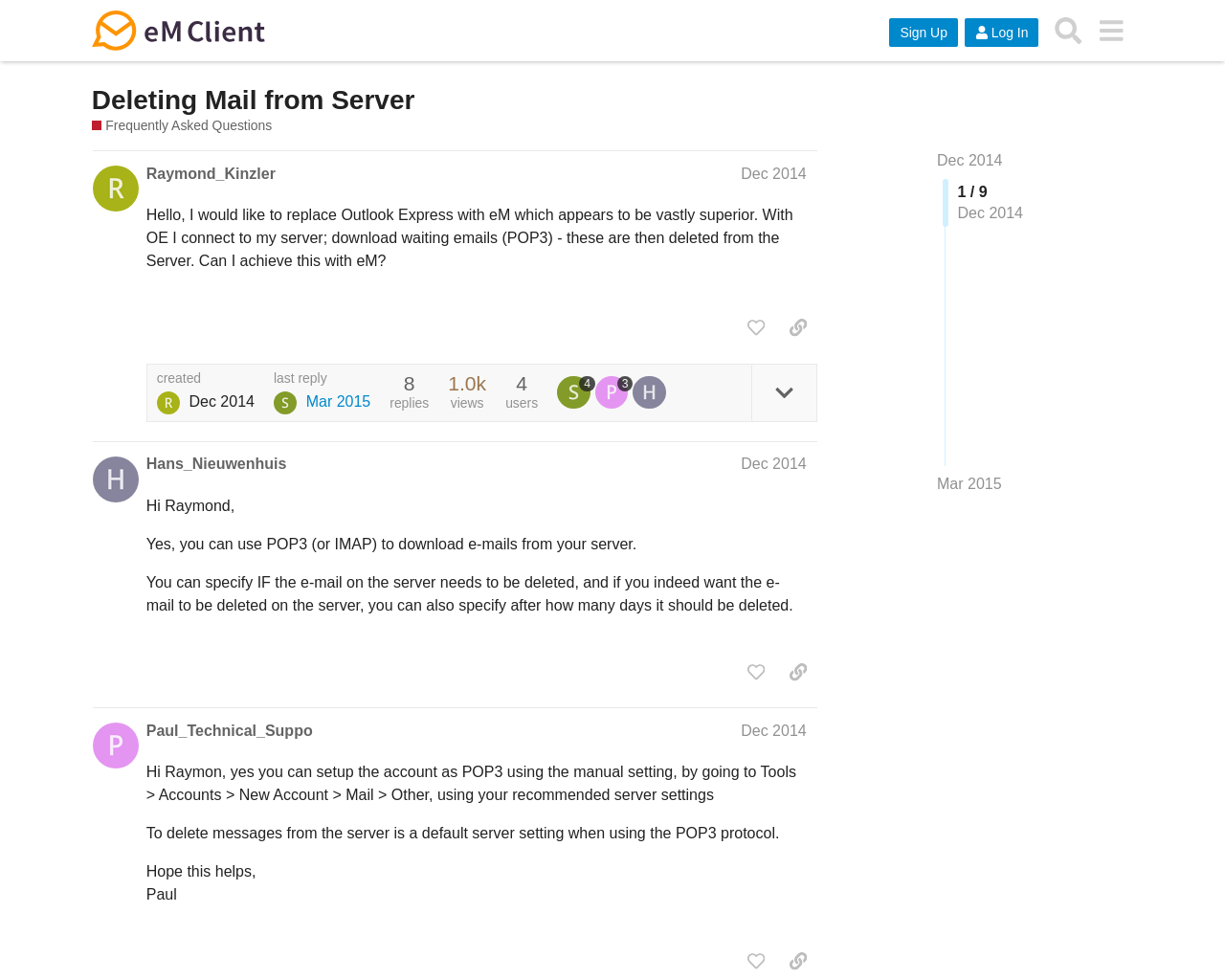Respond to the question below with a single word or phrase:
What is the topic of the webpage?

Deleting Mail from Server